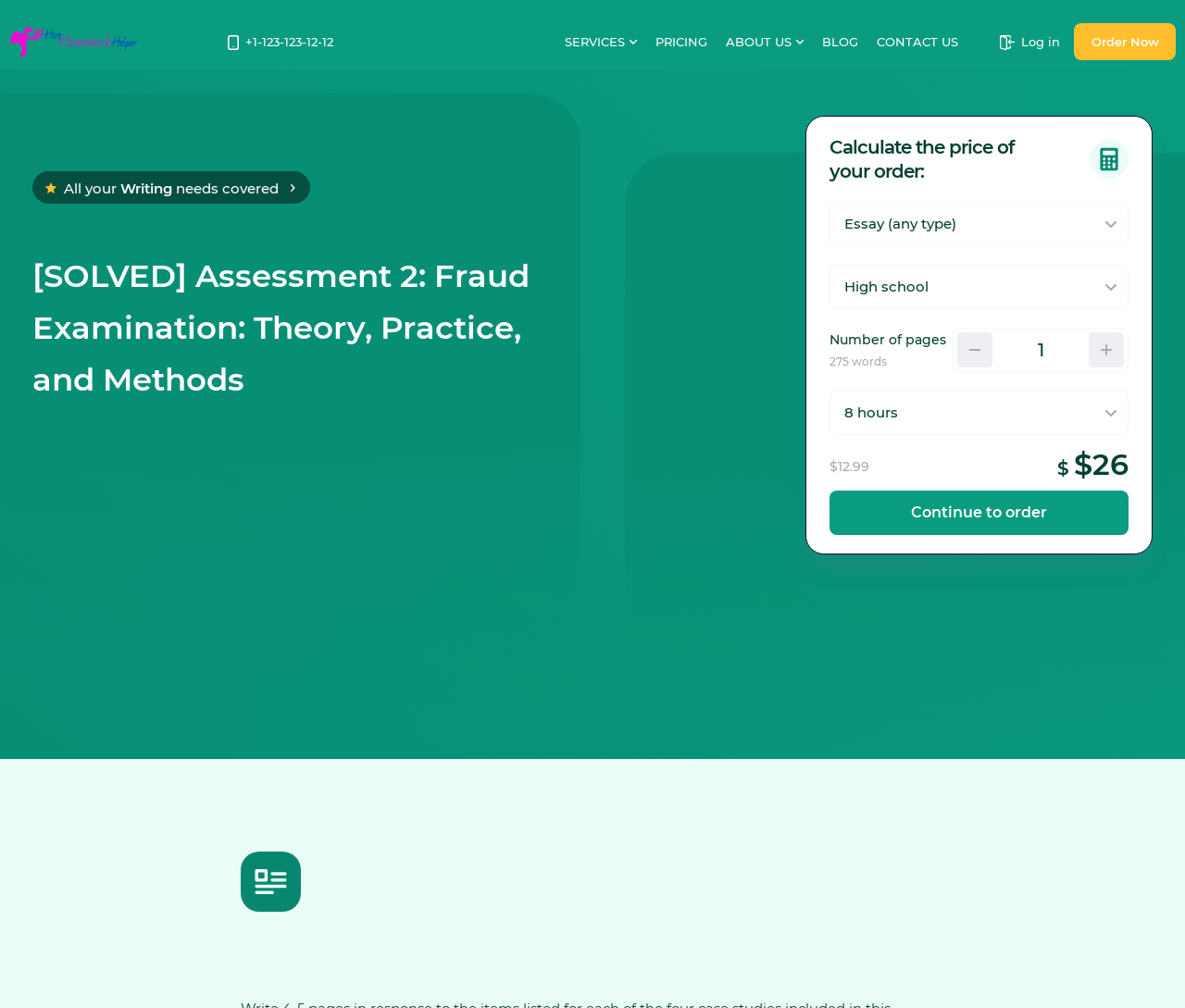Can you provide the bounding box coordinates for the element that should be clicked to implement the instruction: "Click on the 'Continue to order' button"?

[0.7, 0.487, 0.952, 0.531]